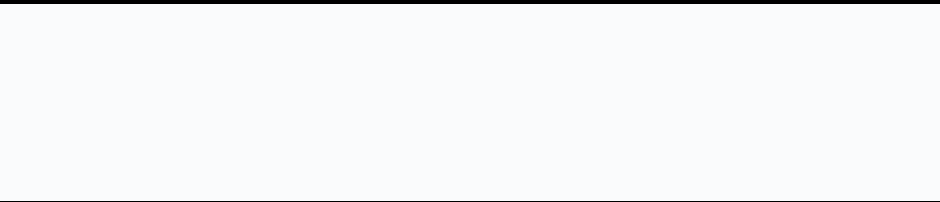Summarize the image with a detailed caption.

The image titled "Big Lychee, Various Sectors" appears prominently within the context of a blog post discussing the complexities of influential figures in Hong Kong and their motivations for charitable actions. This image serves as a visual representation to emphasize the themes explored in the accompanying text, which critiques societal perceptions towards the wealthy and their philanthropic efforts. The layout indicates that it is an integral part of the article, providing a visual anchor for readers navigating through the detailed commentary and analysis presented in the post.